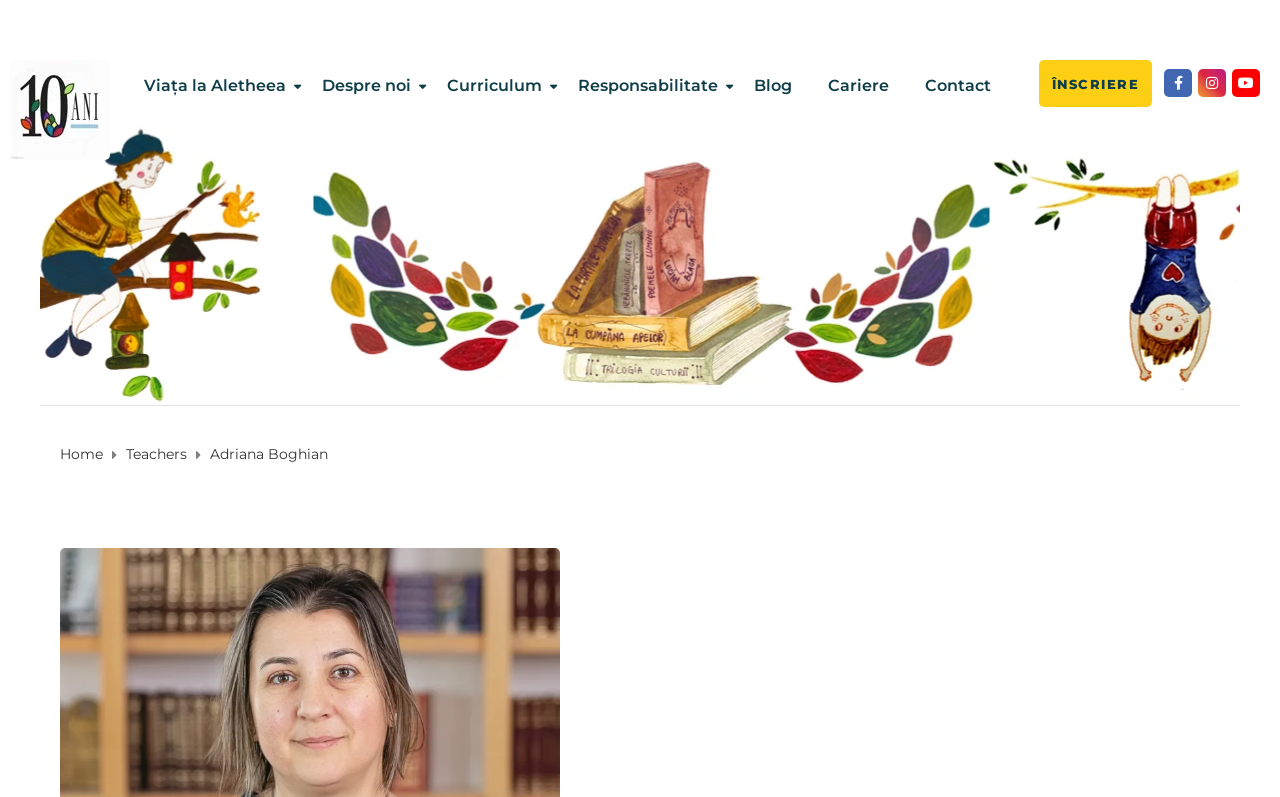What is the last item in the main navigation menu?
Refer to the image and respond with a one-word or short-phrase answer.

Contact